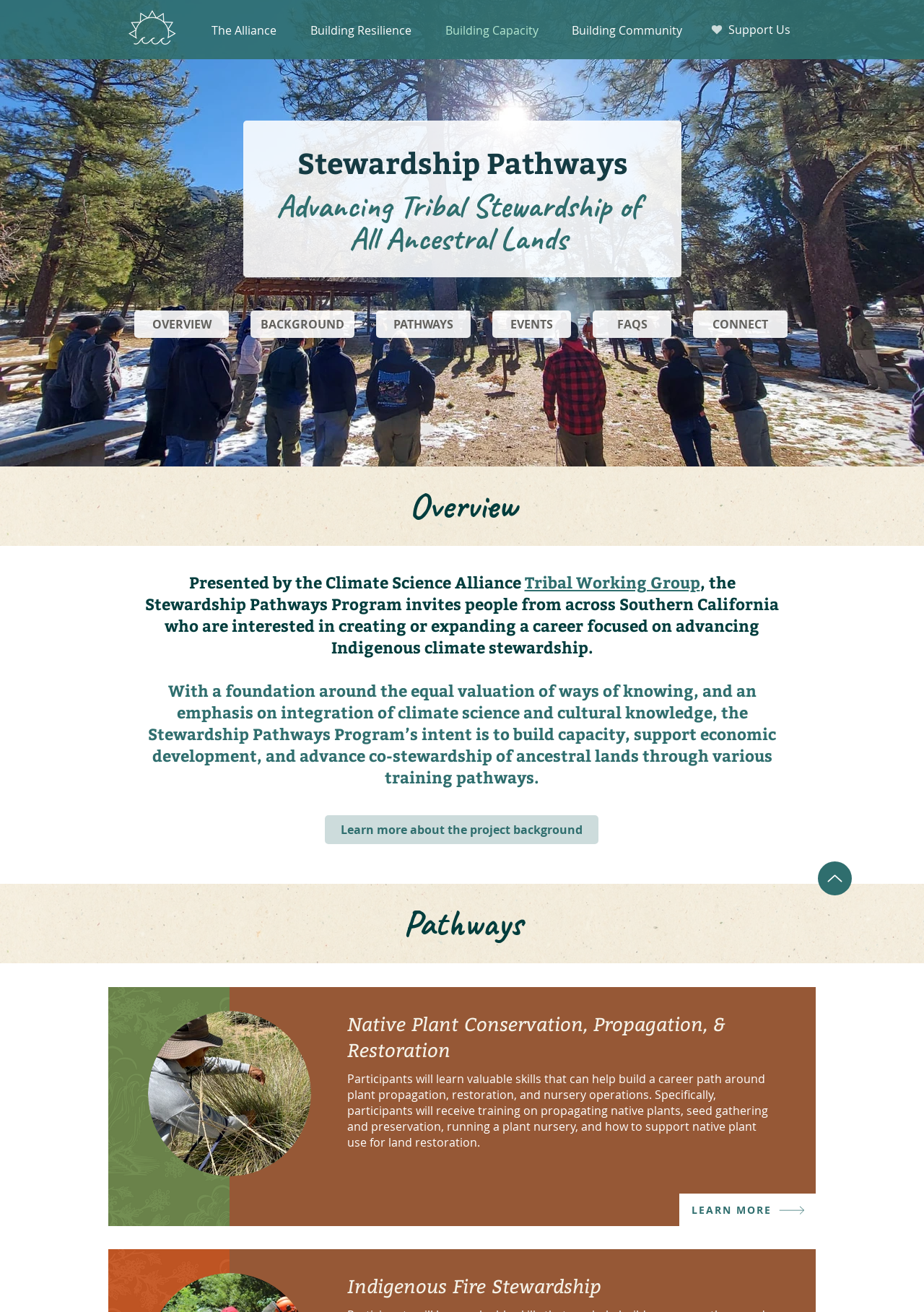Please find the bounding box coordinates for the clickable element needed to perform this instruction: "Connect with the Stewardship Pathways Program".

[0.75, 0.237, 0.852, 0.258]